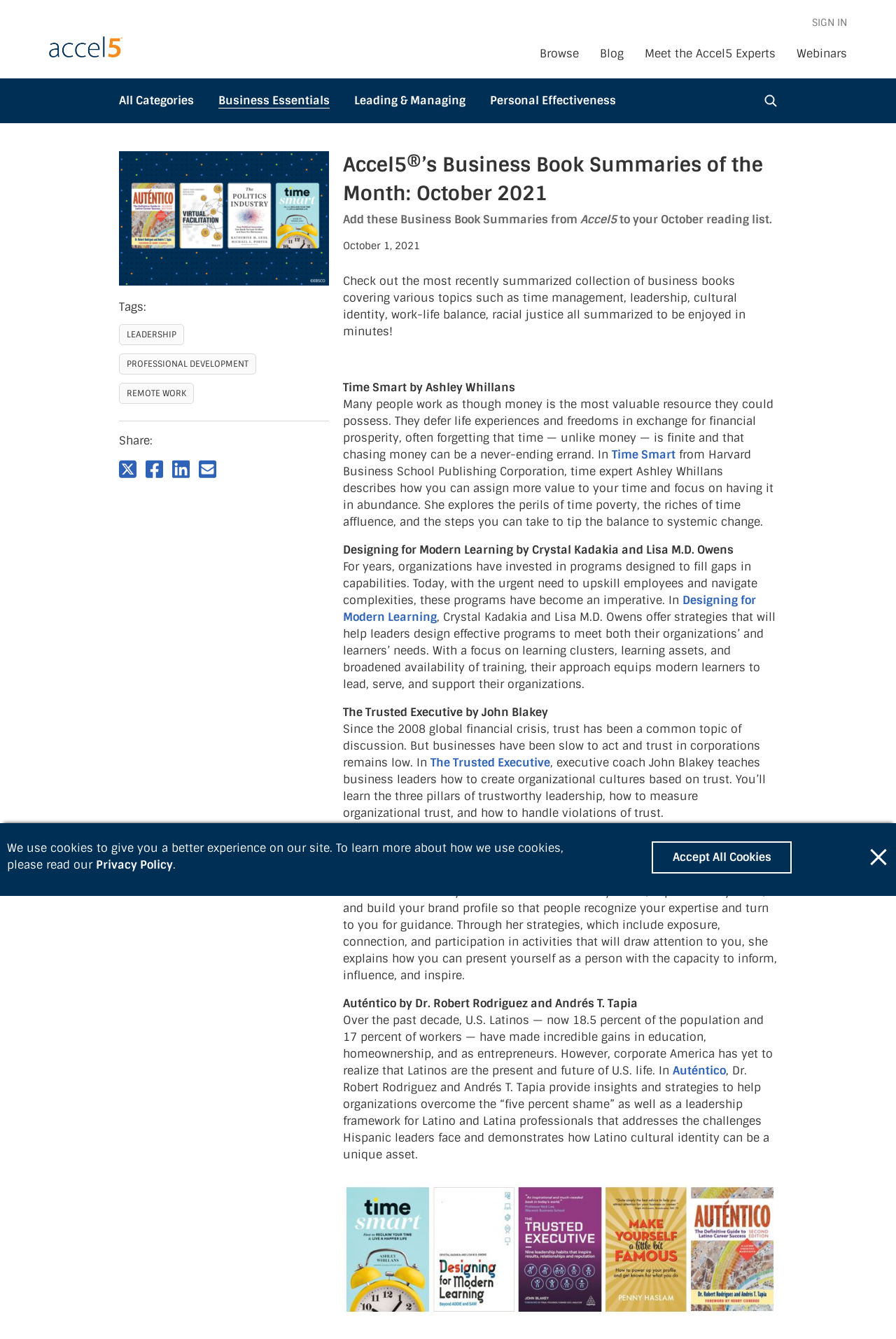From the webpage screenshot, predict the bounding box of the UI element that matches this description: "Accept All Cookies".

[0.727, 0.628, 0.884, 0.652]